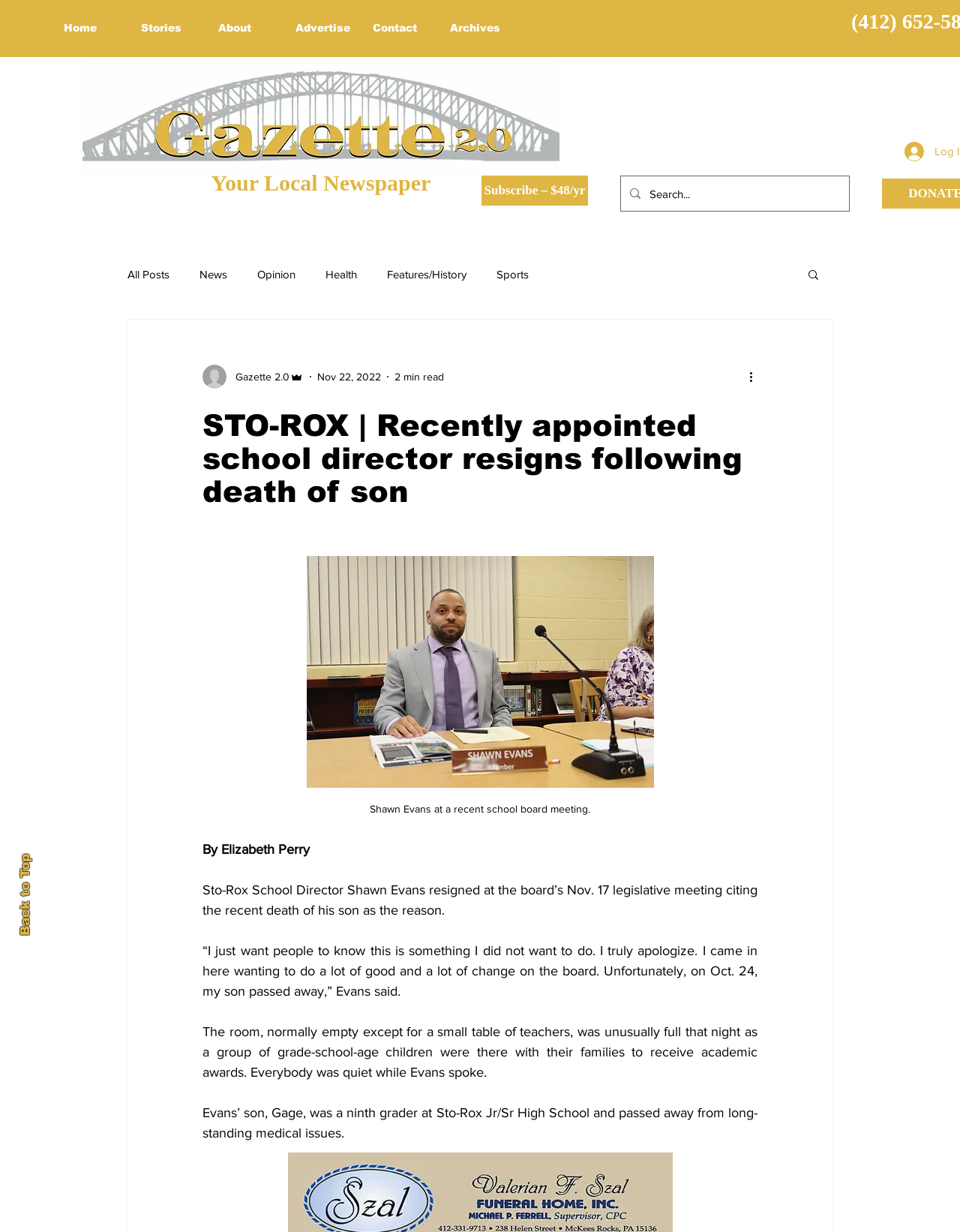What is the estimated reading time of the article?
Could you answer the question in a detailed manner, providing as much information as possible?

I found the answer by looking at the text '2 min read' which is located near the top of the article.